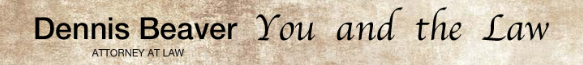What is the focus of the content?
Refer to the screenshot and deliver a thorough answer to the question presented.

The subtitle 'You and the Law' suggests that the content is focused on legal topics or advice, which is further reinforced by the profession of Dennis Beaver as a lawyer.